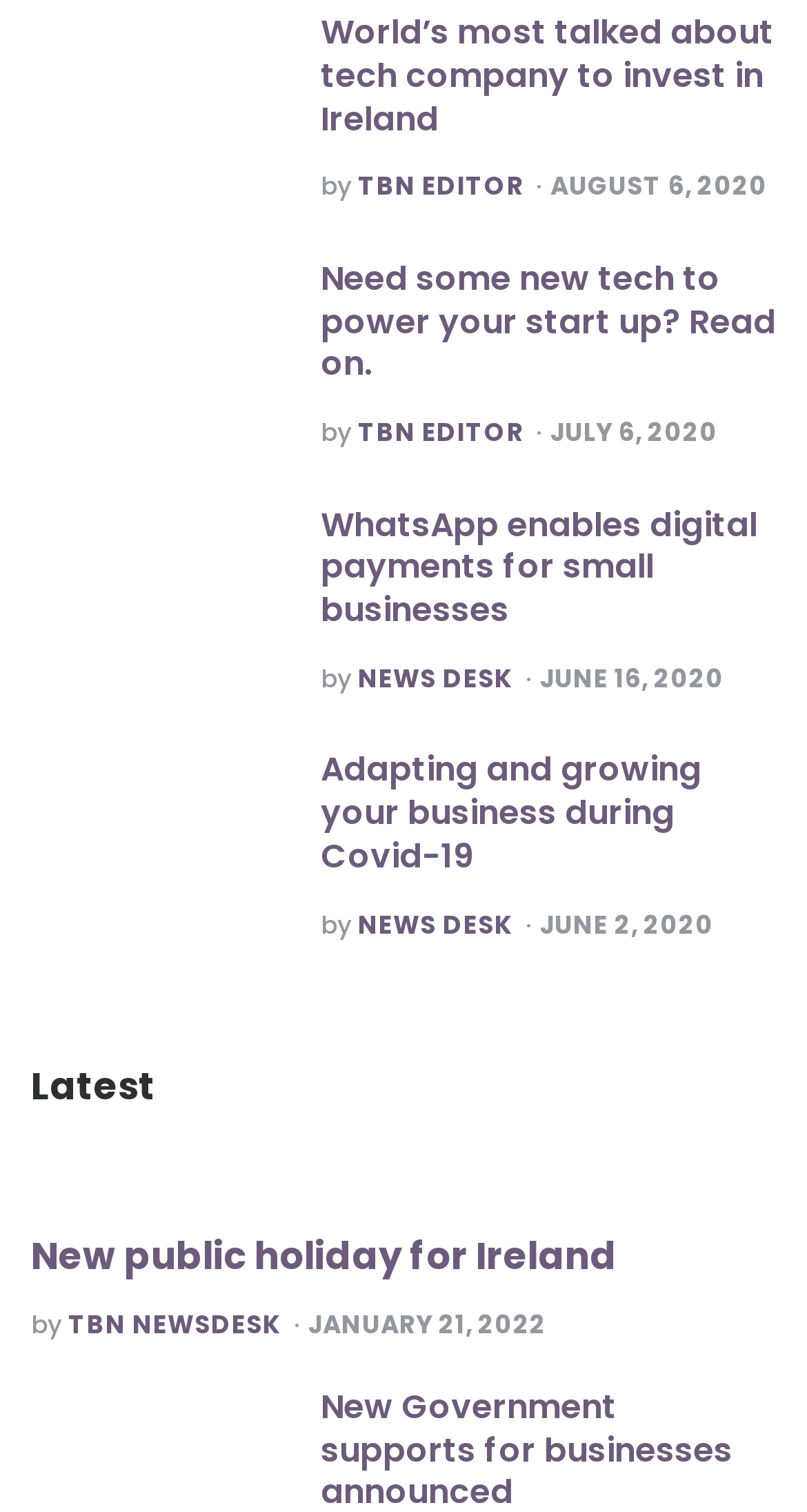Please specify the bounding box coordinates of the clickable region to carry out the following instruction: "View social media profiles on Facebook". The coordinates should be four float numbers between 0 and 1, in the format [left, top, right, bottom].

None